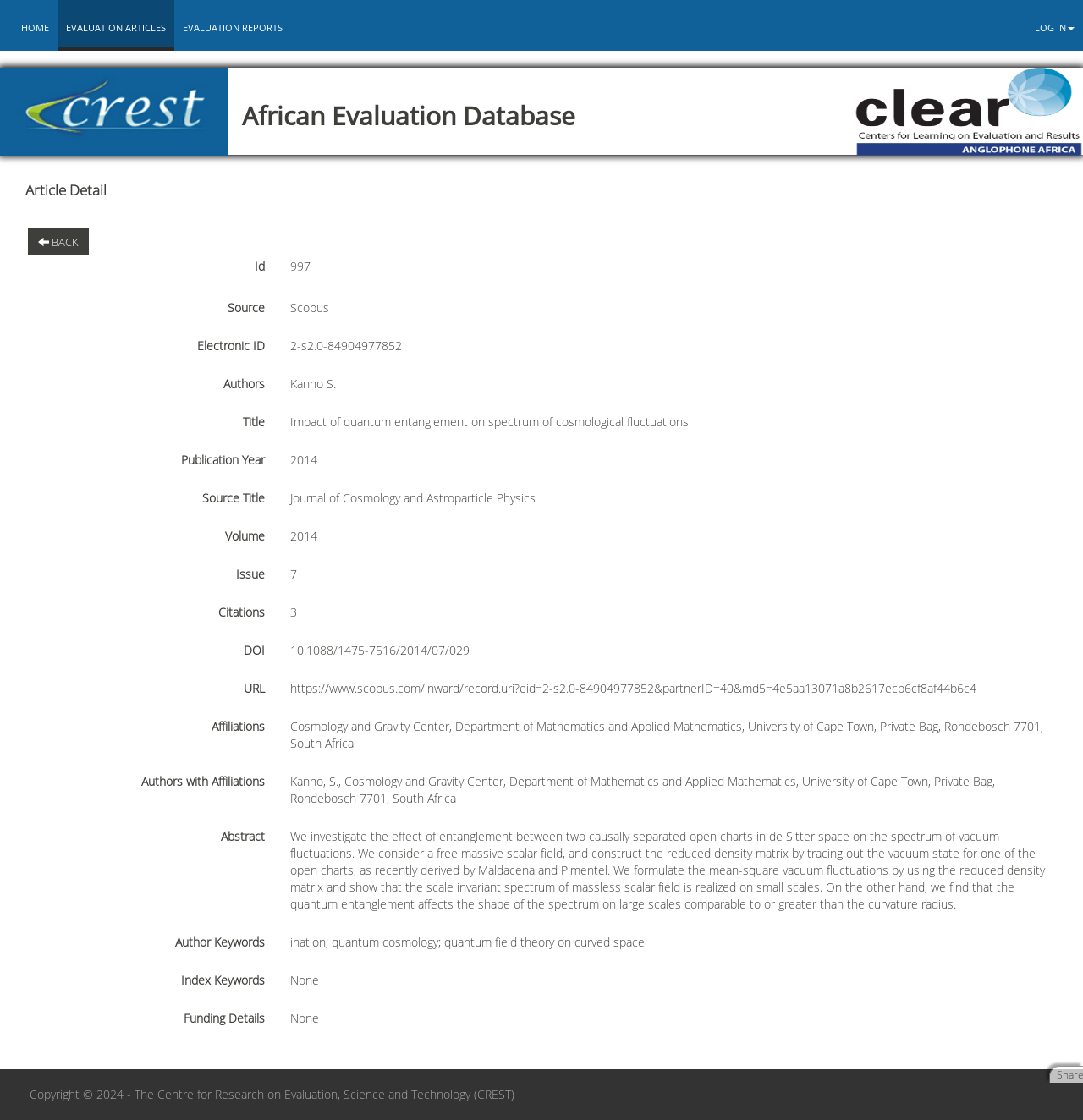Using the given element description, provide the bounding box coordinates (top-left x, top-left y, bottom-right x, bottom-right y) for the corresponding UI element in the screenshot: Home

[0.012, 0.002, 0.053, 0.048]